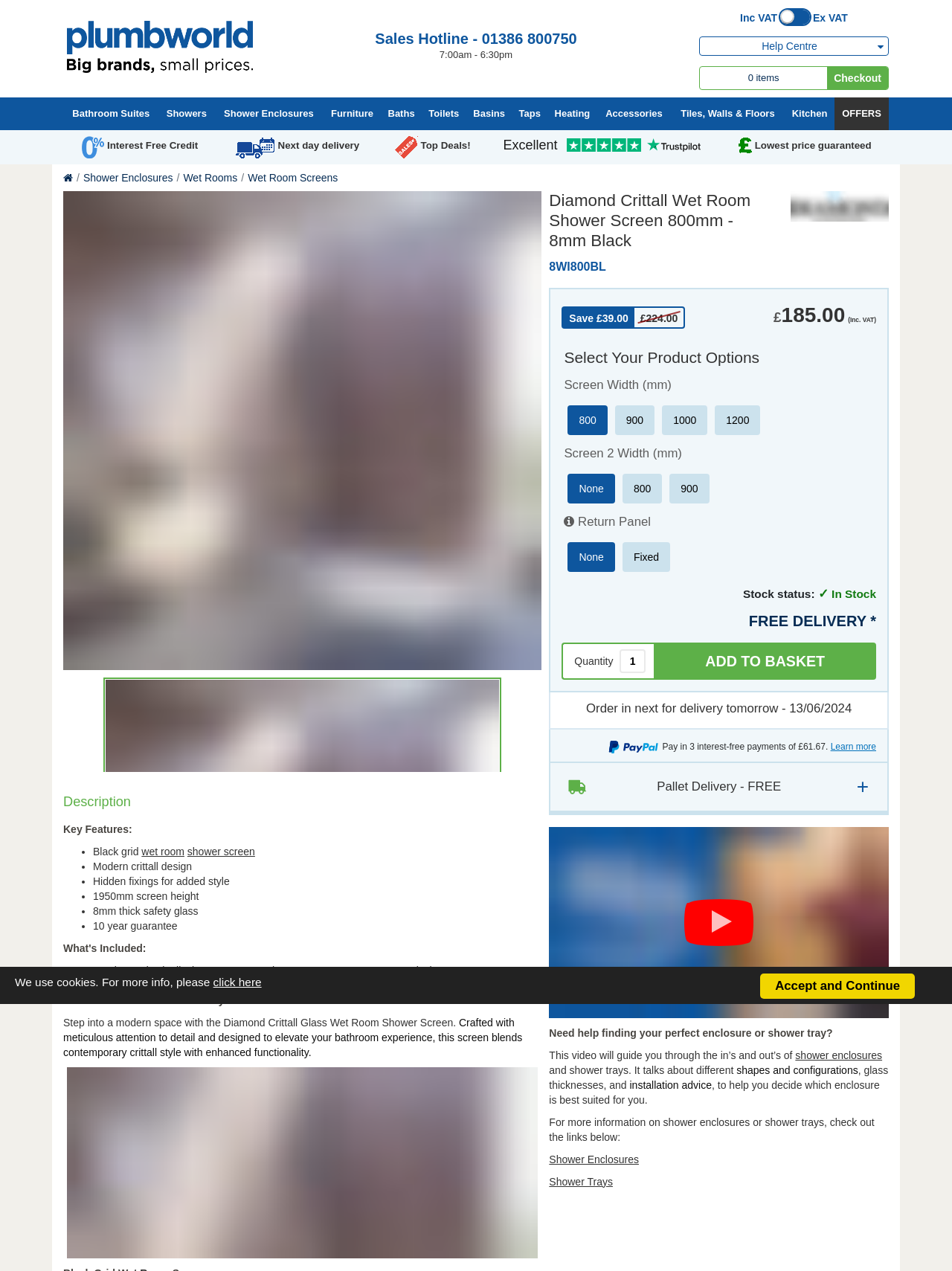Select the bounding box coordinates of the element I need to click to carry out the following instruction: "Click on the 'Interest Free Credit' button".

[0.069, 0.105, 0.224, 0.13]